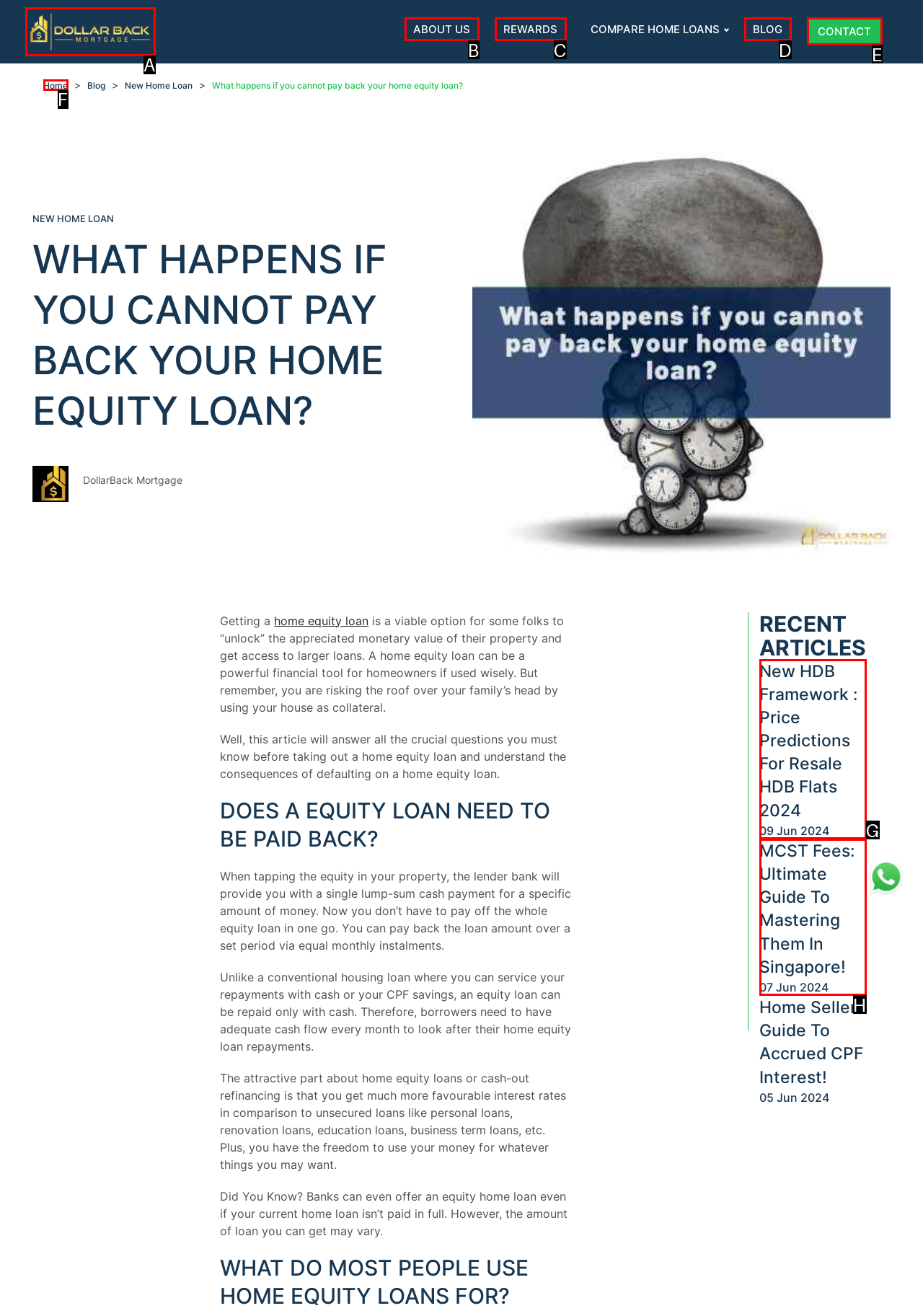Tell me the letter of the option that corresponds to the description: About Us
Answer using the letter from the given choices directly.

B